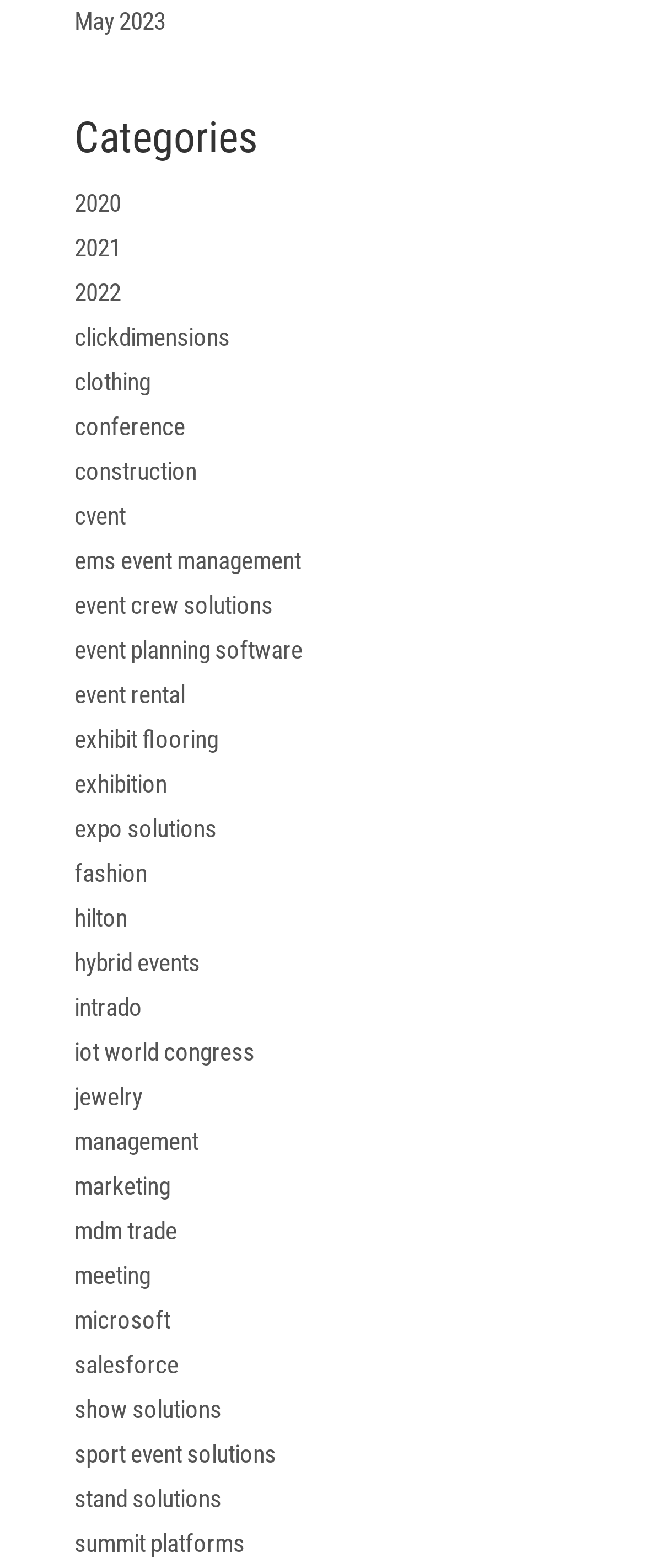How many links are under the 'Categories' heading?
Answer the question using a single word or phrase, according to the image.

25